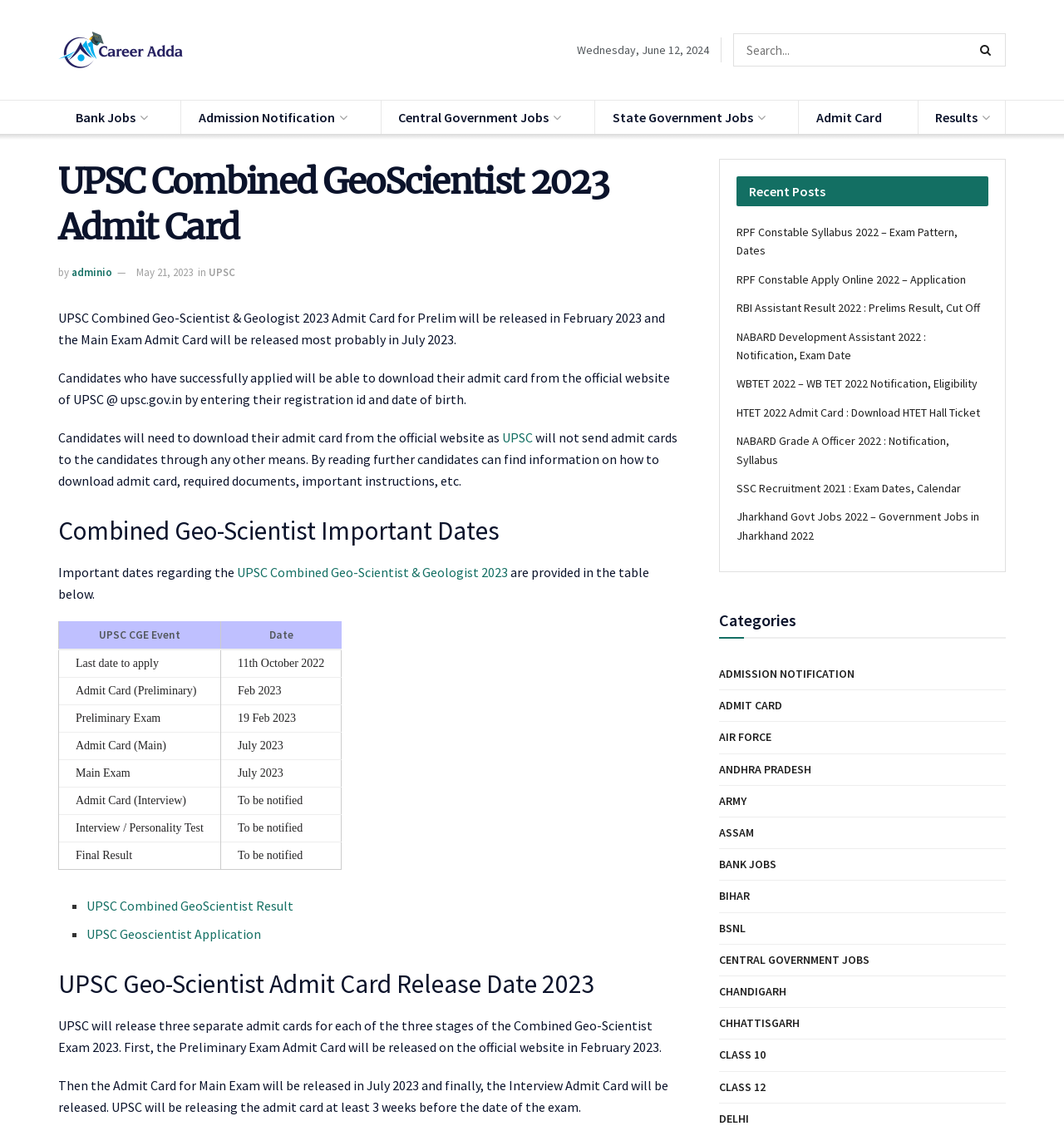Identify the title of the webpage and provide its text content.

UPSC Combined GeoScientist 2023 Admit Card